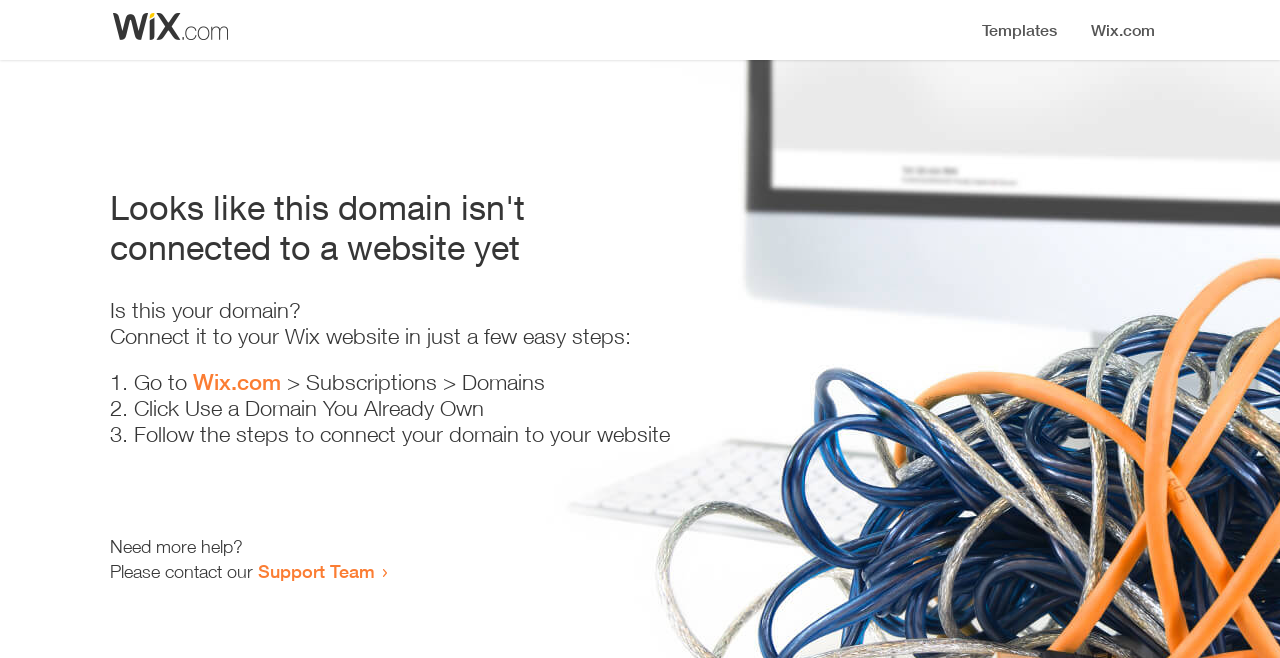Bounding box coordinates are to be given in the format (top-left x, top-left y, bottom-right x, bottom-right y). All values must be floating point numbers between 0 and 1. Provide the bounding box coordinate for the UI element described as: Wix.com

[0.151, 0.561, 0.22, 0.6]